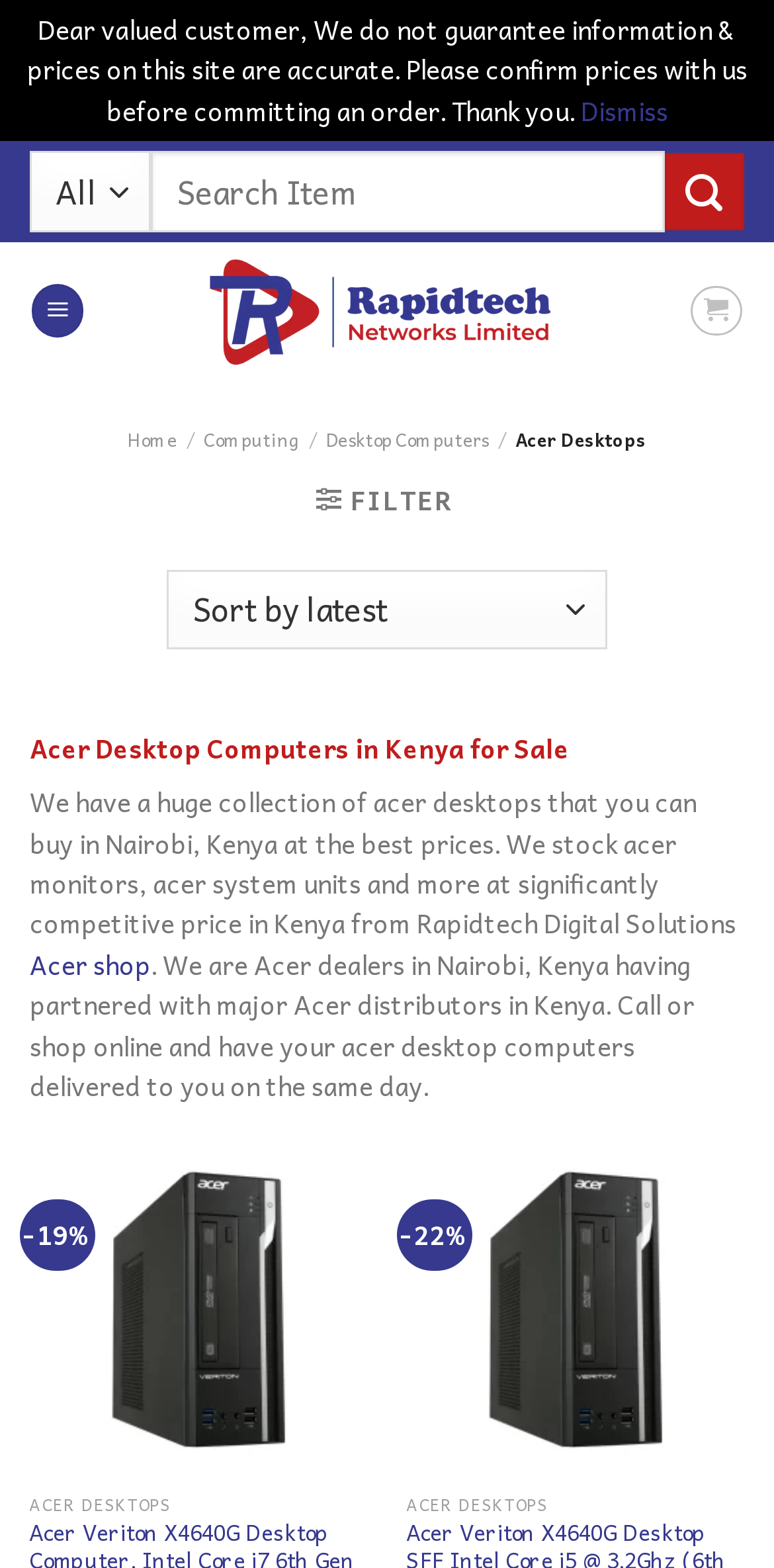Determine the bounding box coordinates of the region to click in order to accomplish the following instruction: "View Acer Veriton X4640G Desktop Computer details". Provide the coordinates as four float numbers between 0 and 1, specifically [left, top, right, bottom].

[0.038, 0.727, 0.475, 0.943]